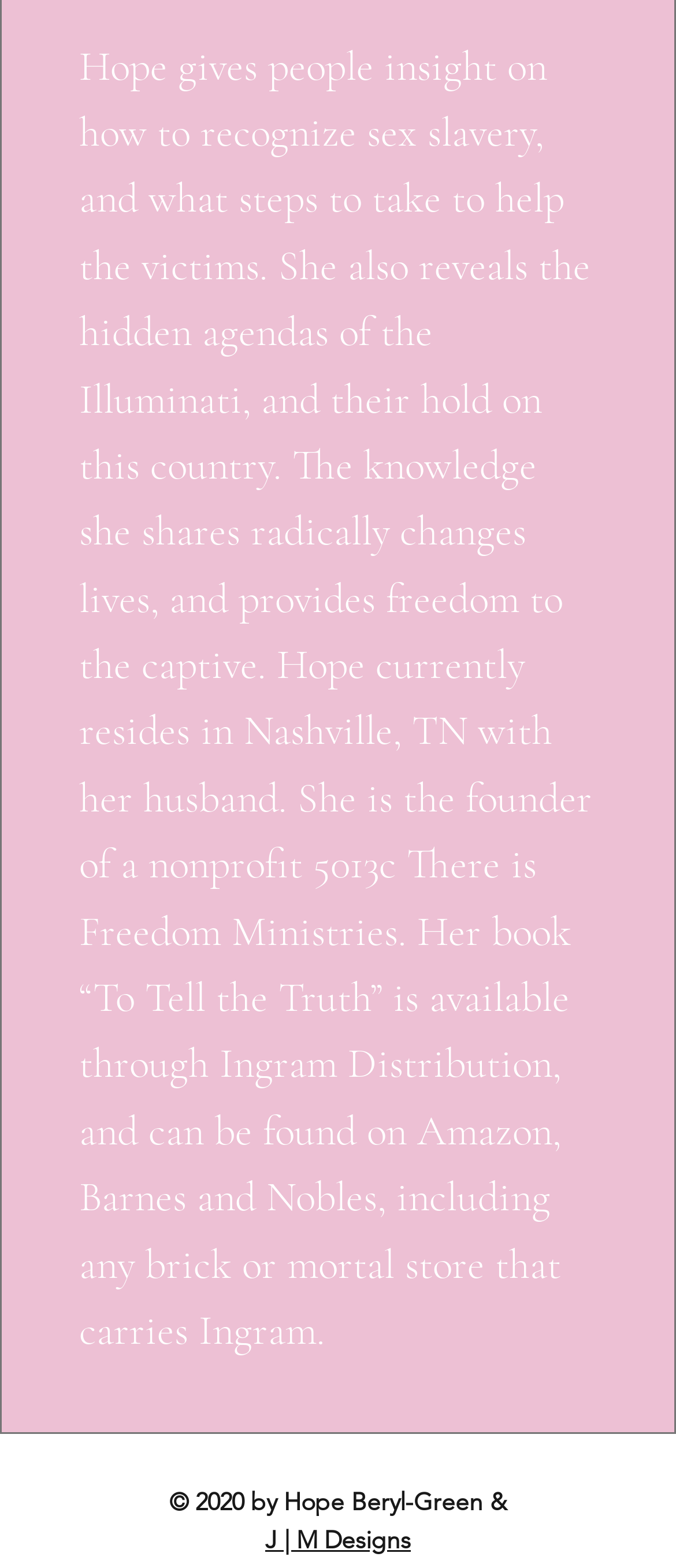Determine the bounding box coordinates for the UI element described. Format the coordinates as (top-left x, top-left y, bottom-right x, bottom-right y) and ensure all values are between 0 and 1. Element description: J | M Designs

[0.392, 0.972, 0.608, 0.992]